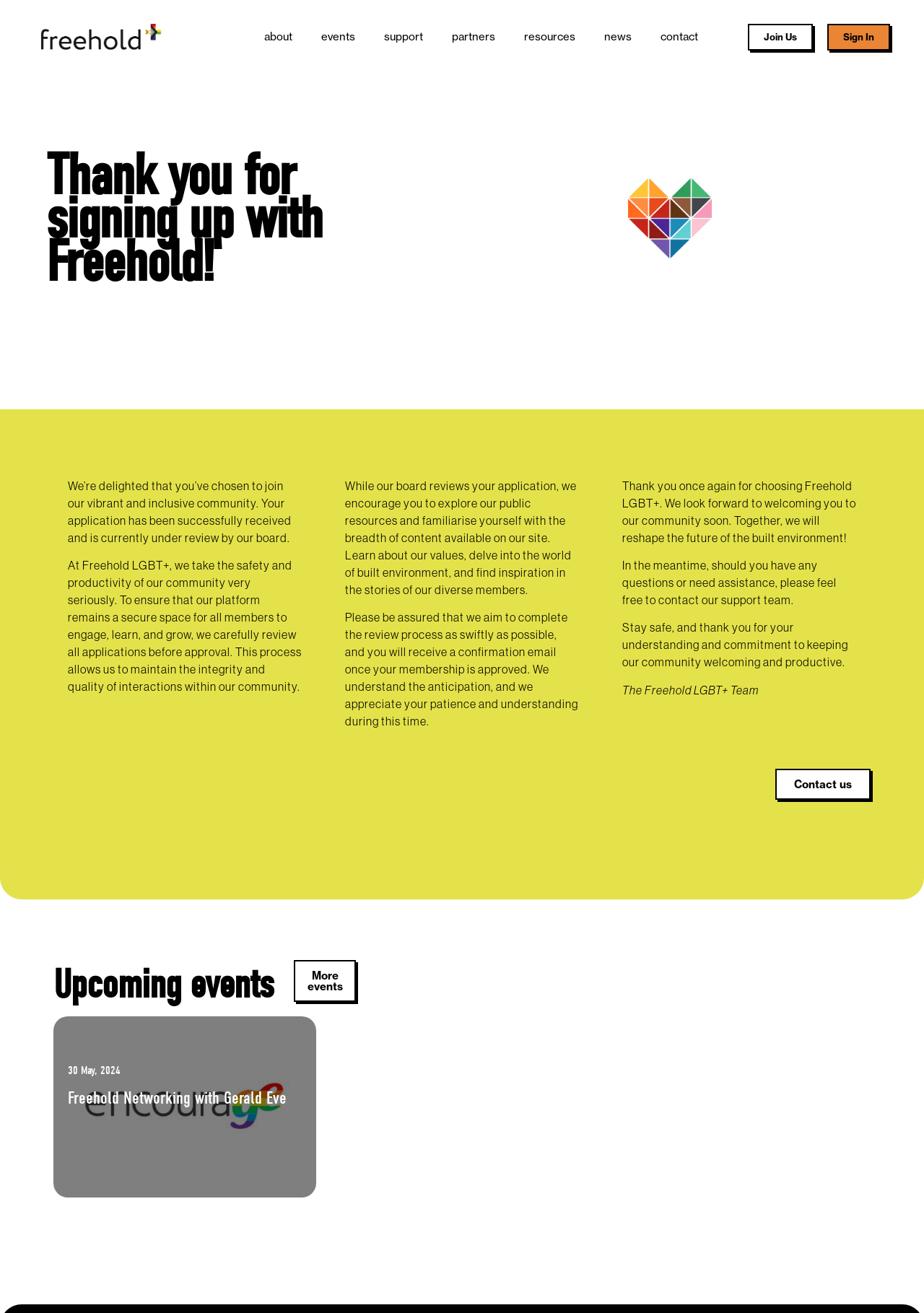What is the name of the upcoming event on May 30, 2024?
From the screenshot, supply a one-word or short-phrase answer.

Freehold Networking with Gerald Eve